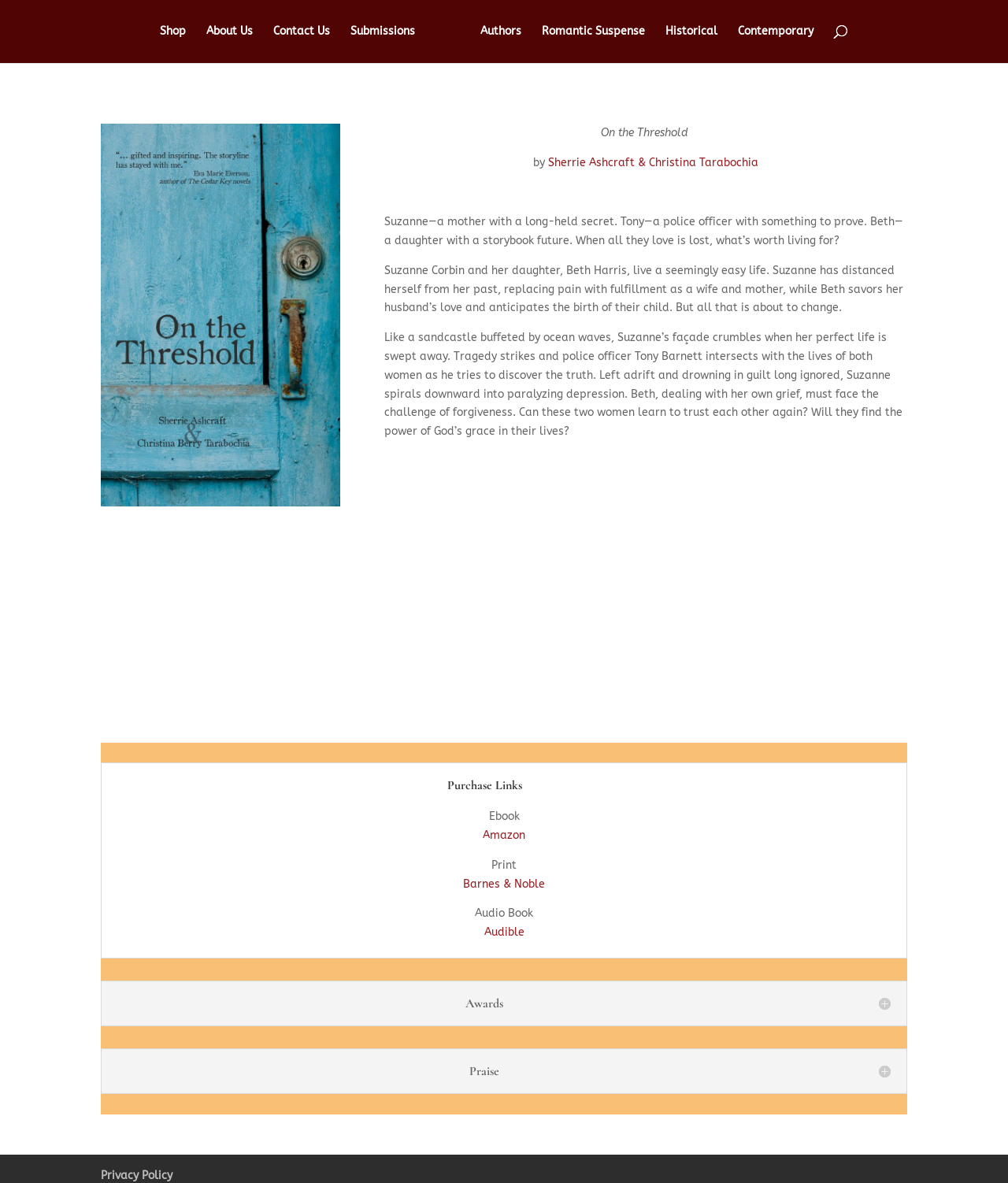Please identify the bounding box coordinates of the element I need to click to follow this instruction: "Search for a book".

[0.1, 0.0, 0.9, 0.001]